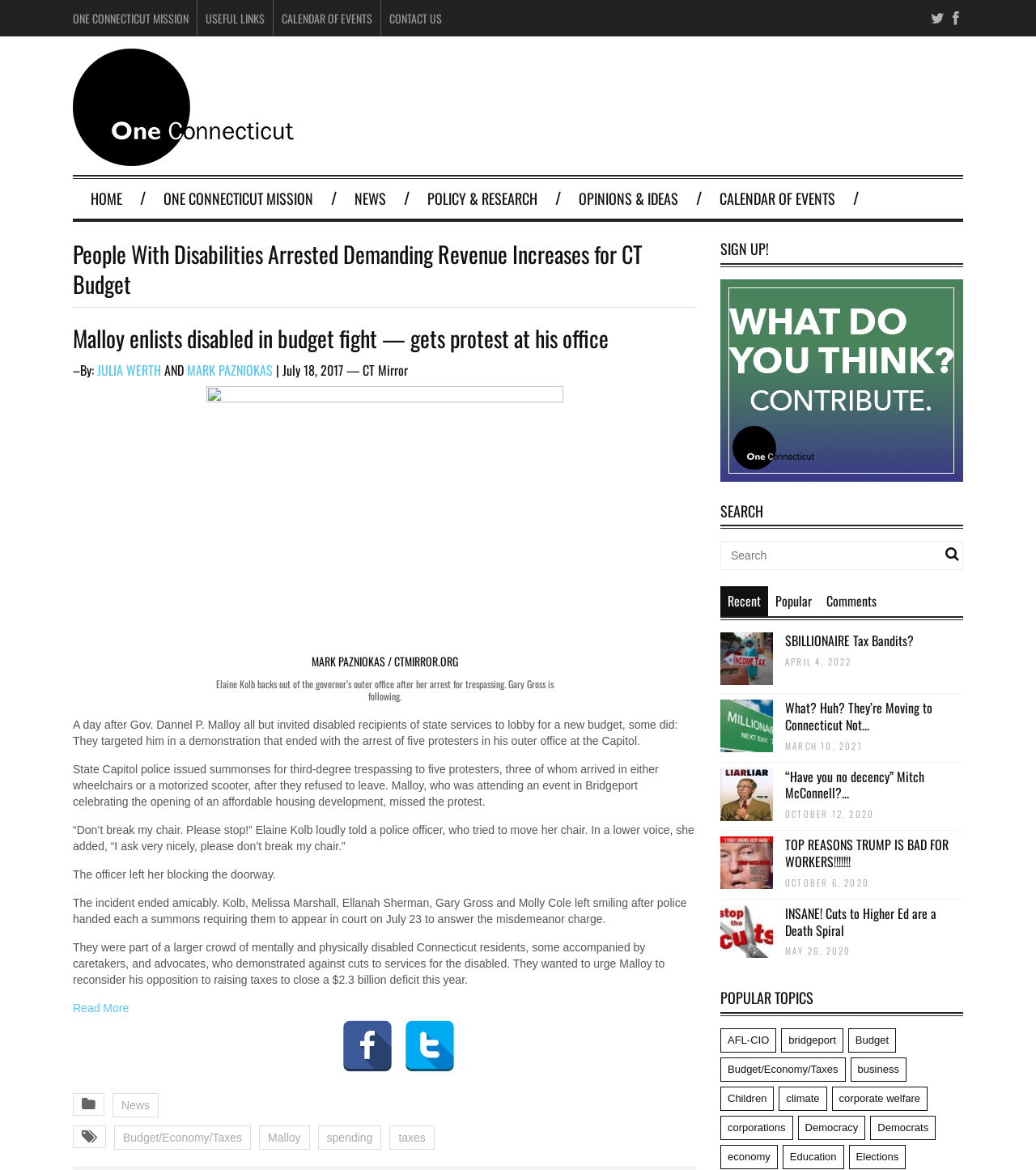What is the date of the article?
Can you provide a detailed and comprehensive answer to the question?

The date of the article can be found in the header section of the webpage, where it says '–By: JULIA WERTH AND MARK PAZNIOKAS | July 18, 2017 — CT Mirror'.